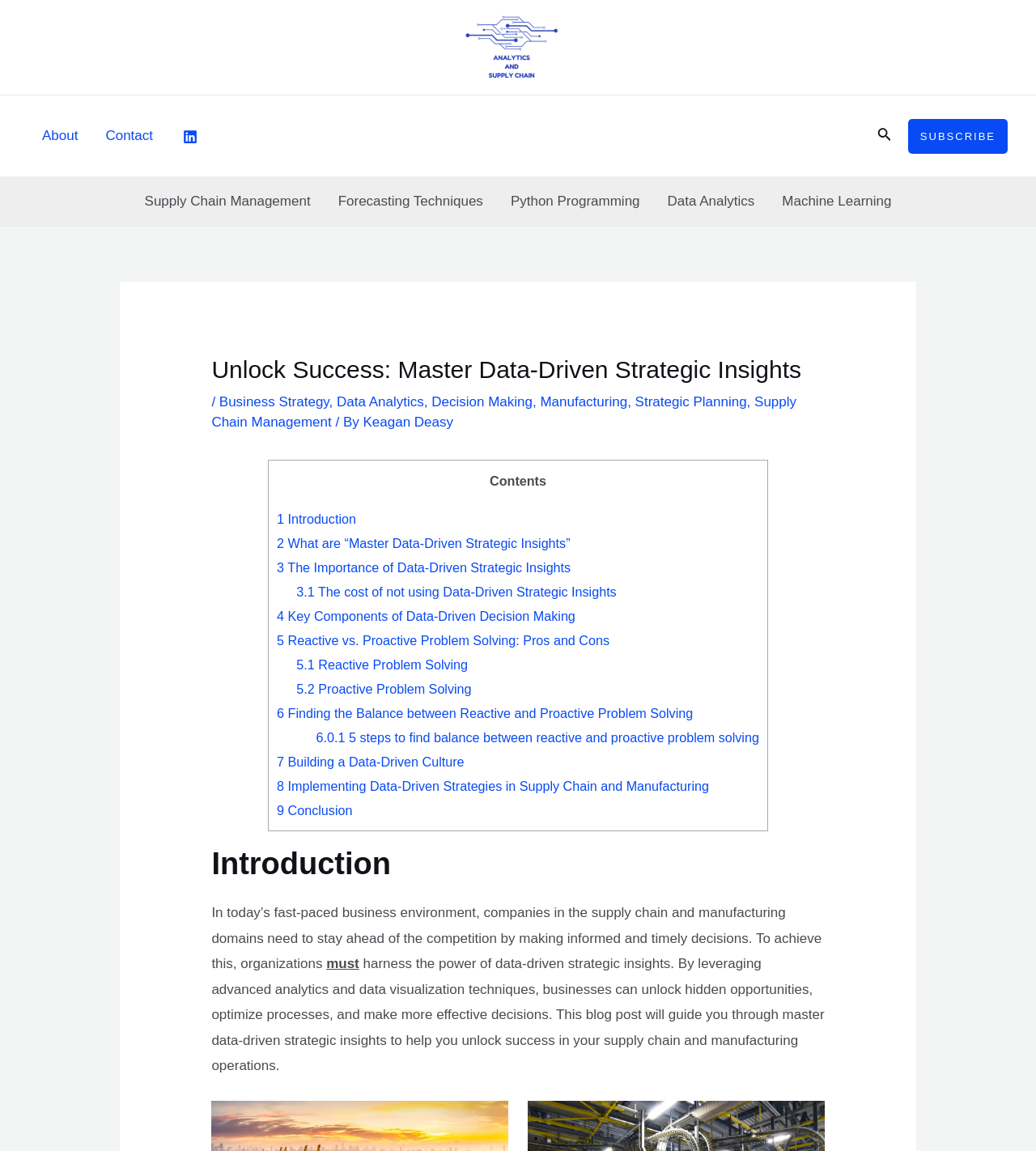Bounding box coordinates are to be given in the format (top-left x, top-left y, bottom-right x, bottom-right y). All values must be floating point numbers between 0 and 1. Provide the bounding box coordinate for the UI element described as: 1 Introduction

[0.267, 0.444, 0.344, 0.457]